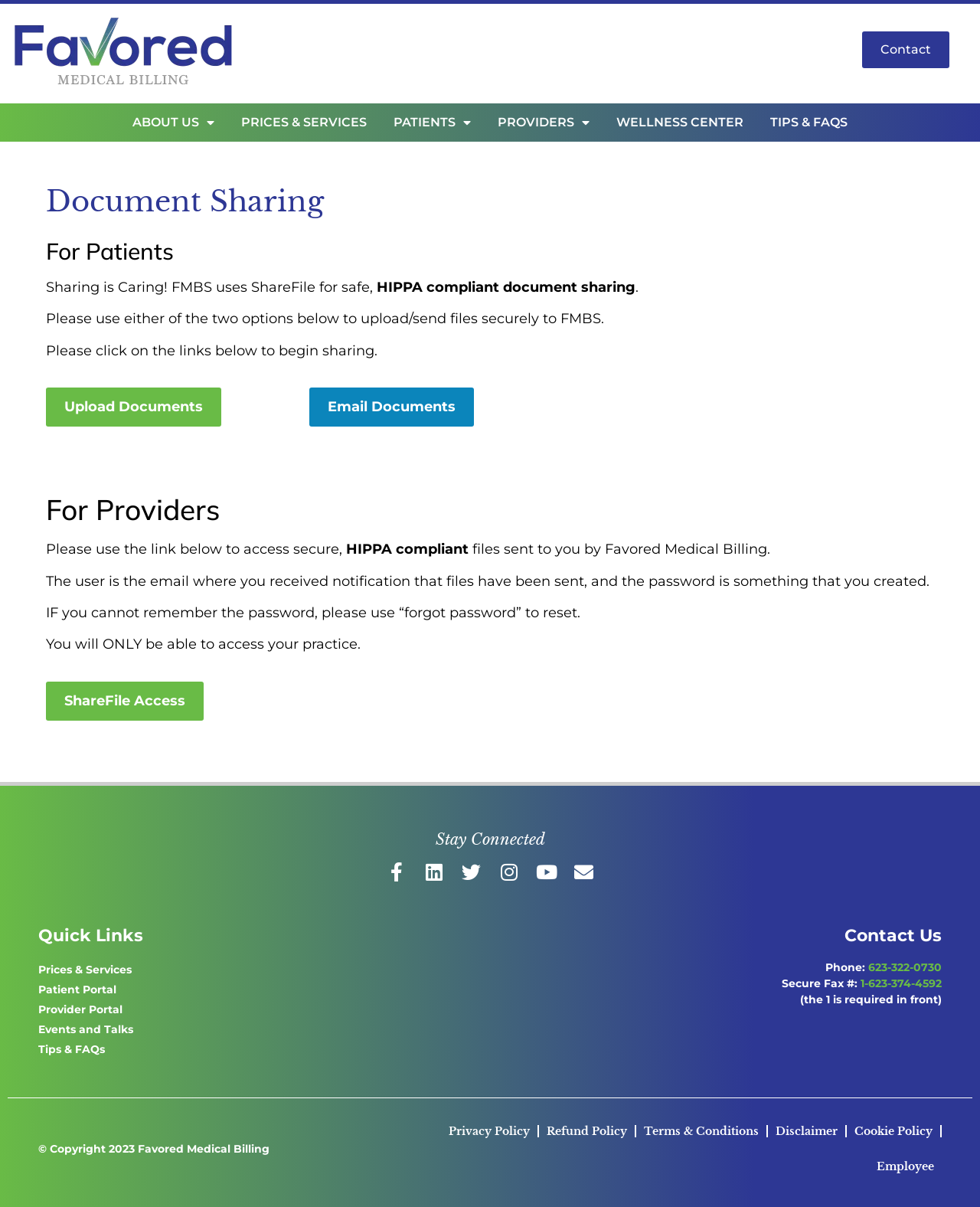Please locate the bounding box coordinates of the element that should be clicked to achieve the given instruction: "Upload documents".

[0.047, 0.321, 0.226, 0.354]